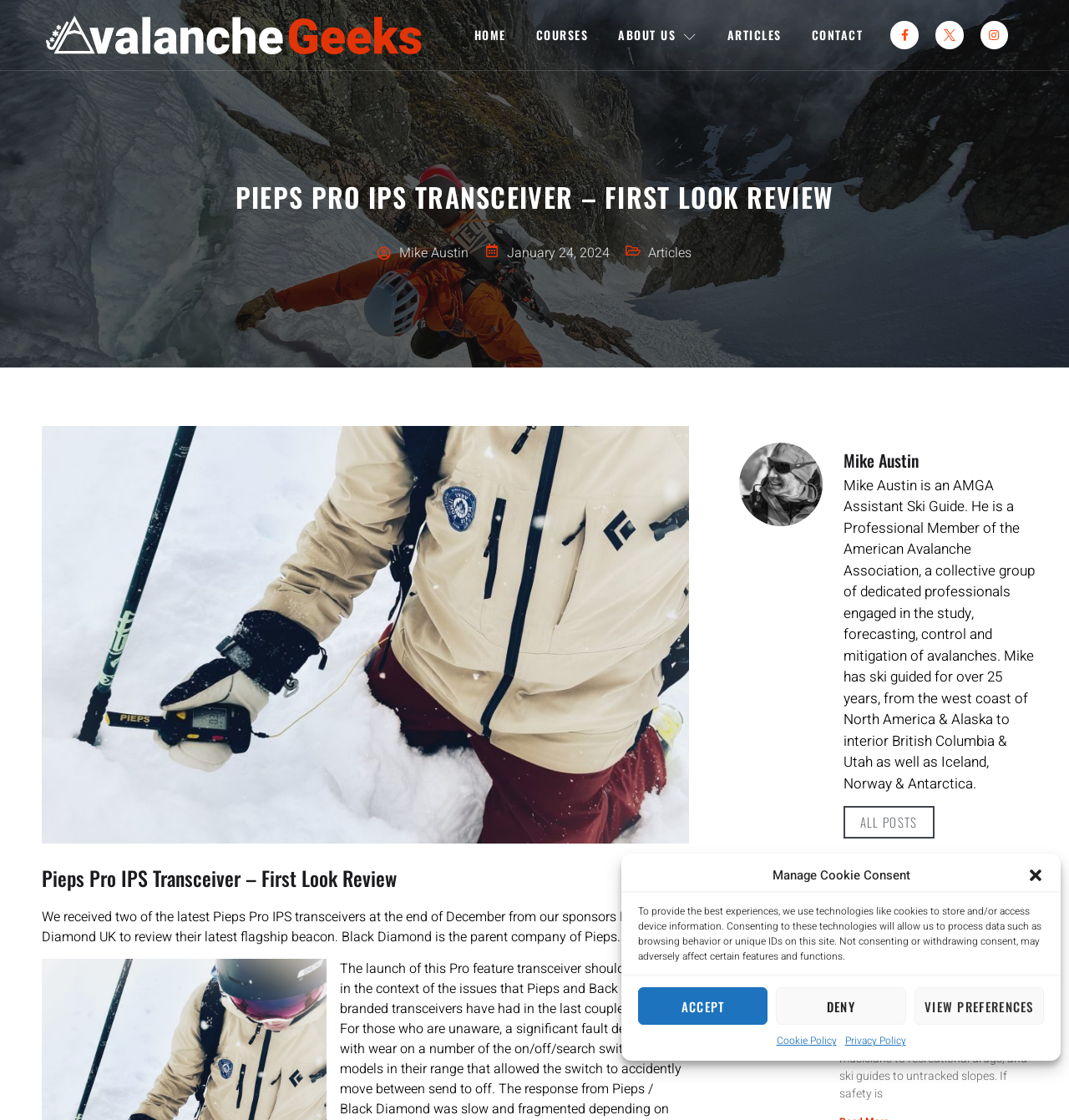What is the profession of the author?
Give a detailed response to the question by analyzing the screenshot.

I found the profession of the author by looking at the static text element that says 'Mike Austin is an AMGA Assistant Ski Guide...' near the middle of the page, which describes the author's profession.